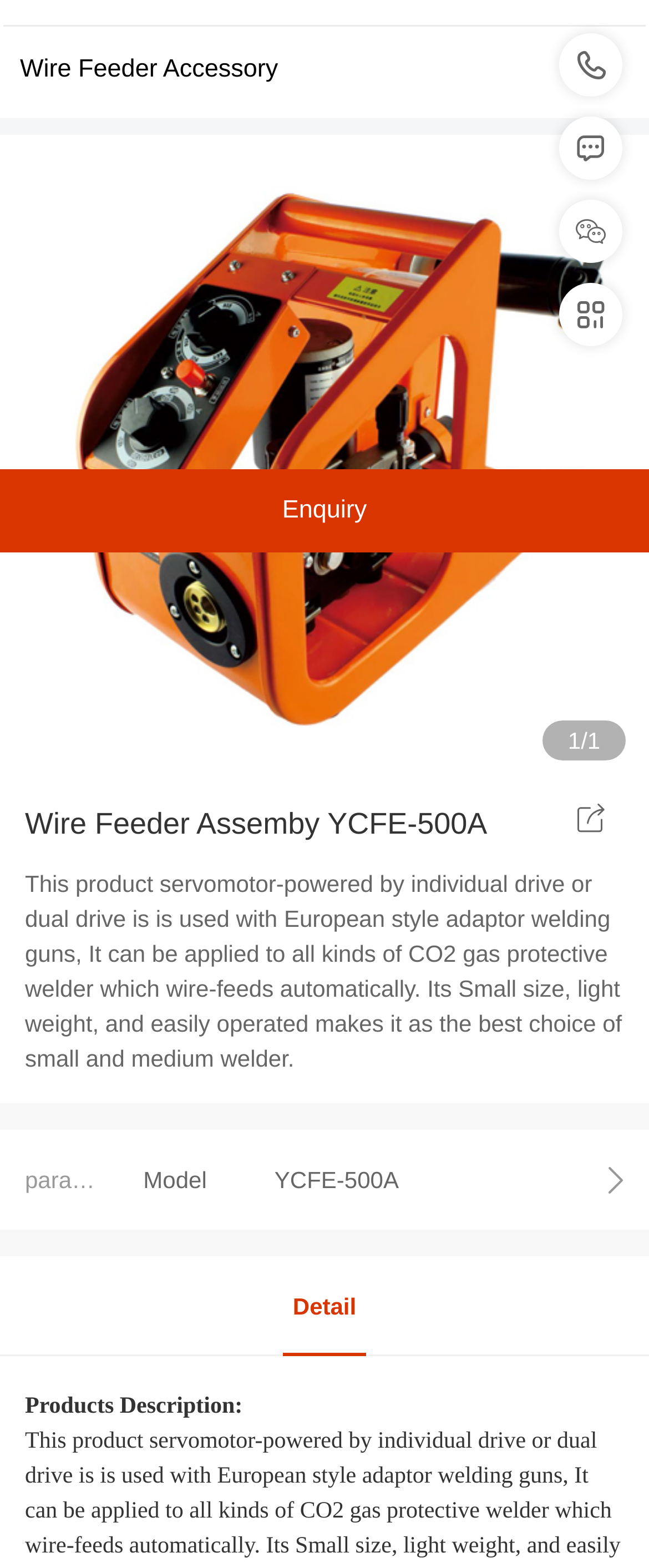Determine the bounding box coordinates for the HTML element mentioned in the following description: "򠤘 Wechat Scan". The coordinates should be a list of four floats ranging from 0 to 1, represented as [left, top, right, bottom].

[0.862, 0.127, 0.959, 0.168]